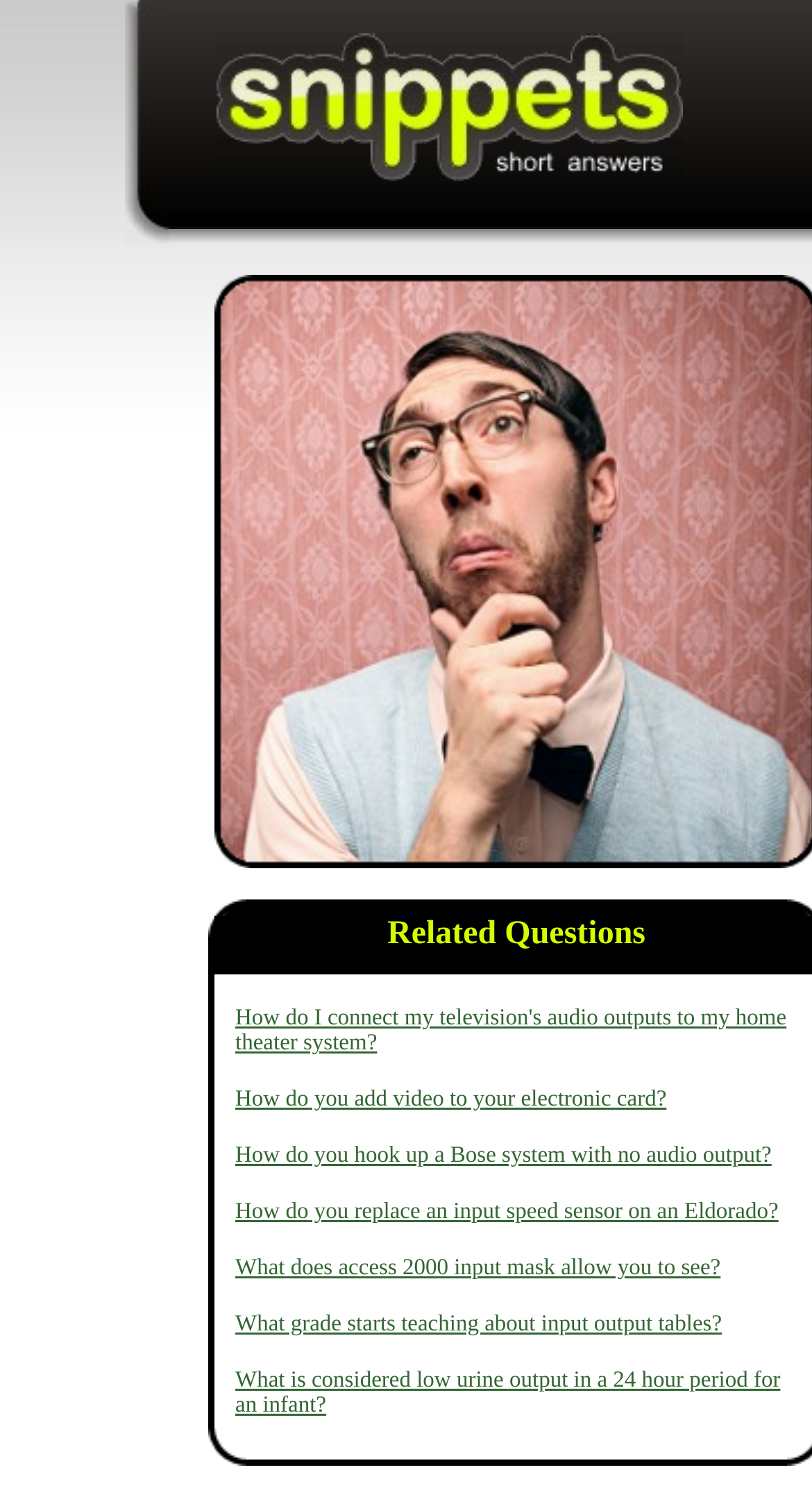Identify the bounding box coordinates for the region of the element that should be clicked to carry out the instruction: "Click on the link to learn what is considered low urine output in a 24 hour period for an infant". The bounding box coordinates should be four float numbers between 0 and 1, i.e., [left, top, right, bottom].

[0.29, 0.914, 0.961, 0.947]